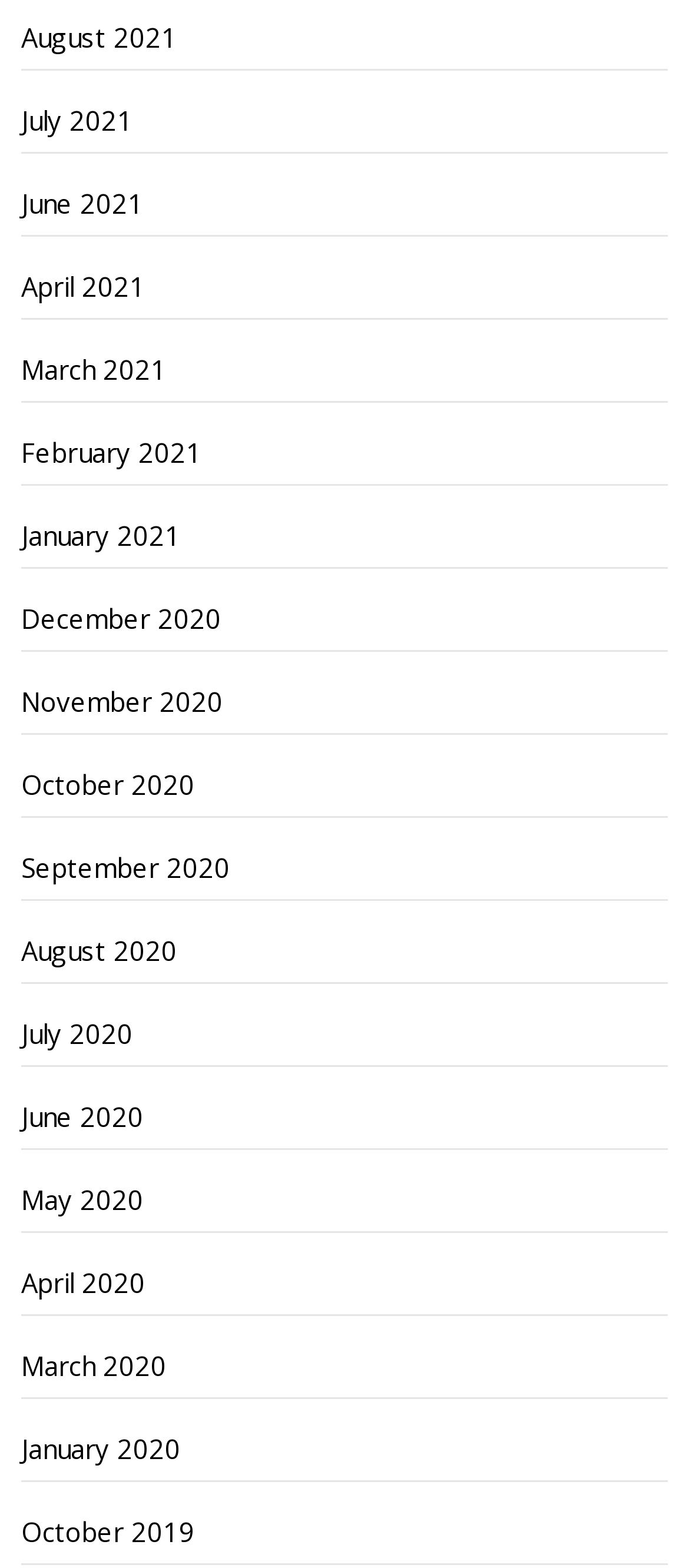What is the earliest month listed?
Please respond to the question with a detailed and well-explained answer.

By examining the list of links, I found that the earliest month listed is October 2019, which is located at the bottom of the list with a bounding box coordinate of [0.031, 0.956, 0.969, 0.998].